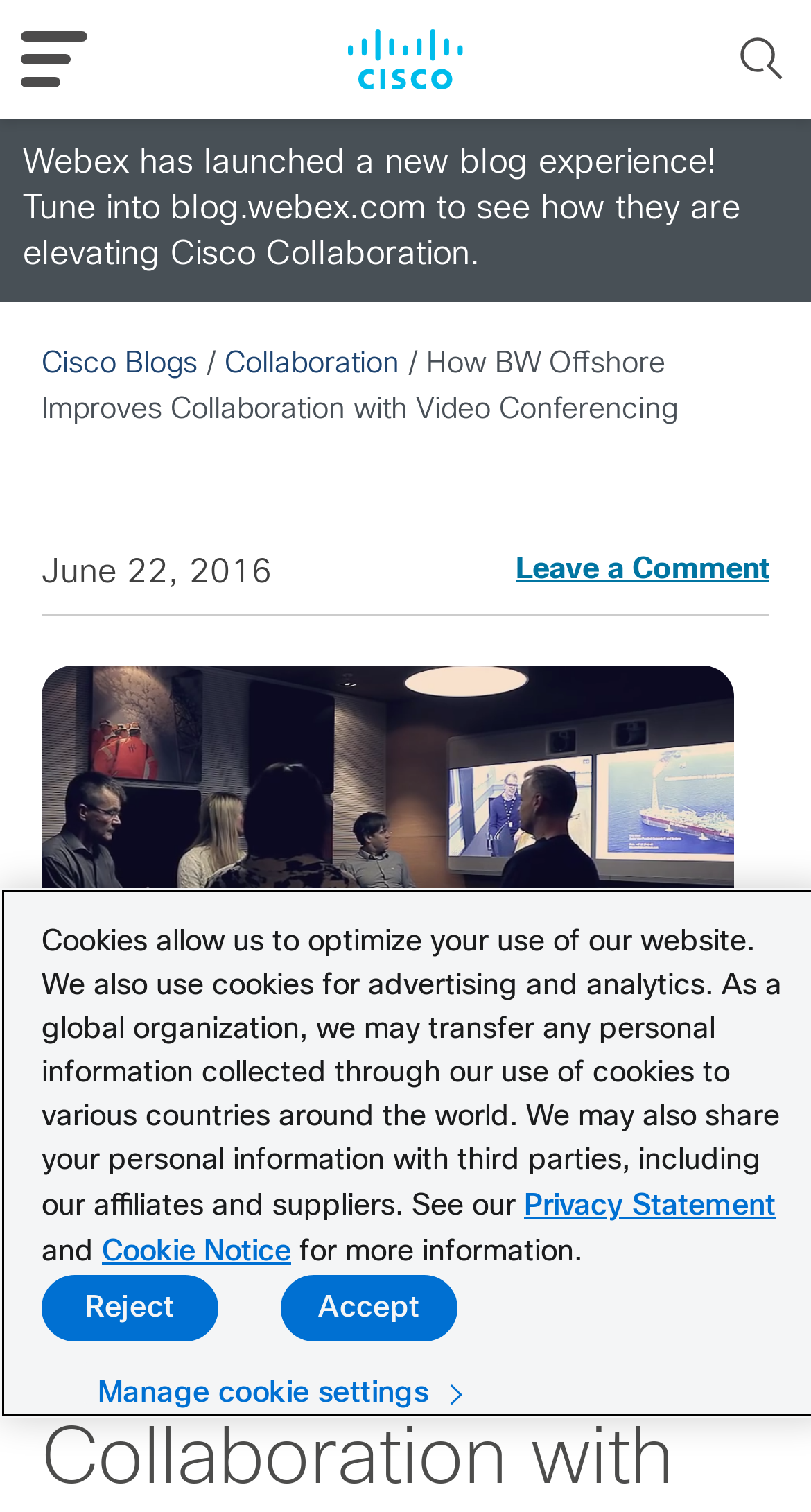What is the date of the blog post?
Answer with a single word or phrase by referring to the visual content.

June 22, 2016